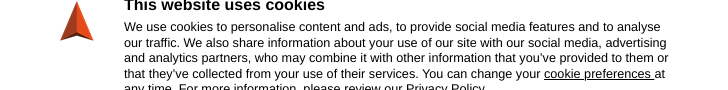What can users do with their cookie preferences?
Look at the screenshot and respond with one word or a short phrase.

Manage them at any time